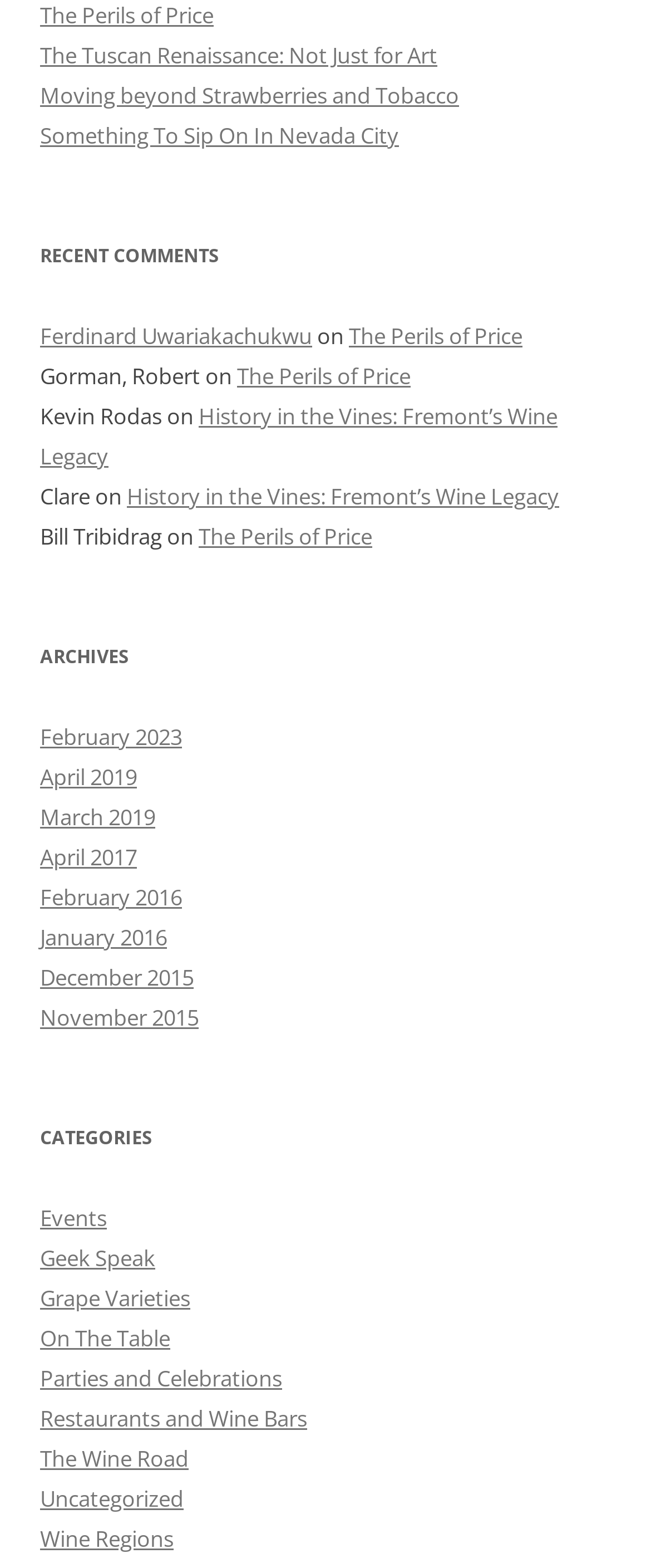Can you pinpoint the bounding box coordinates for the clickable element required for this instruction: "Read The Perils of Price article"? The coordinates should be four float numbers between 0 and 1, i.e., [left, top, right, bottom].

[0.062, 0.0, 0.328, 0.02]